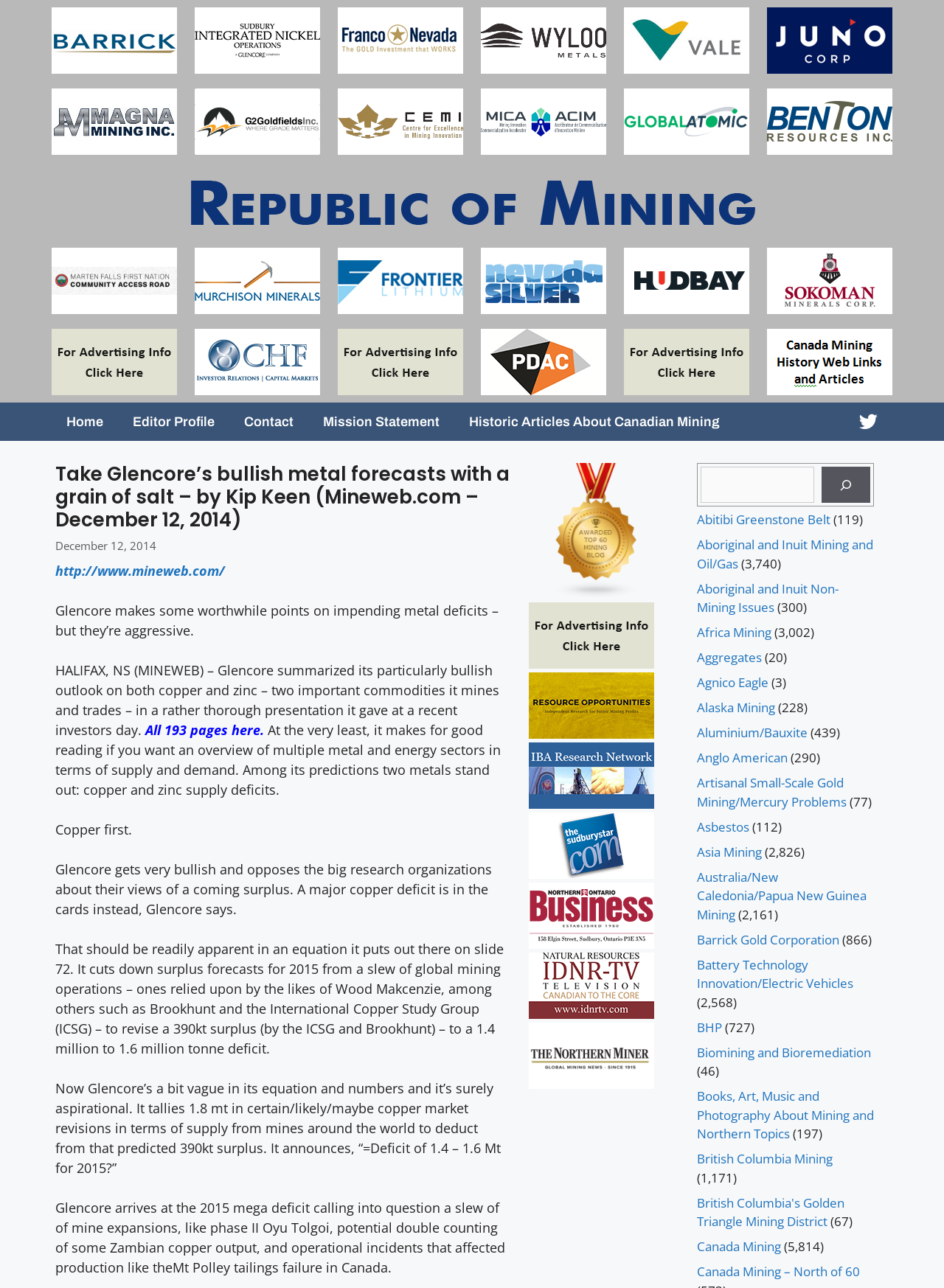Please reply to the following question with a single word or a short phrase:
What is the purpose of the link 'All 193 pages here'?

To access all pages